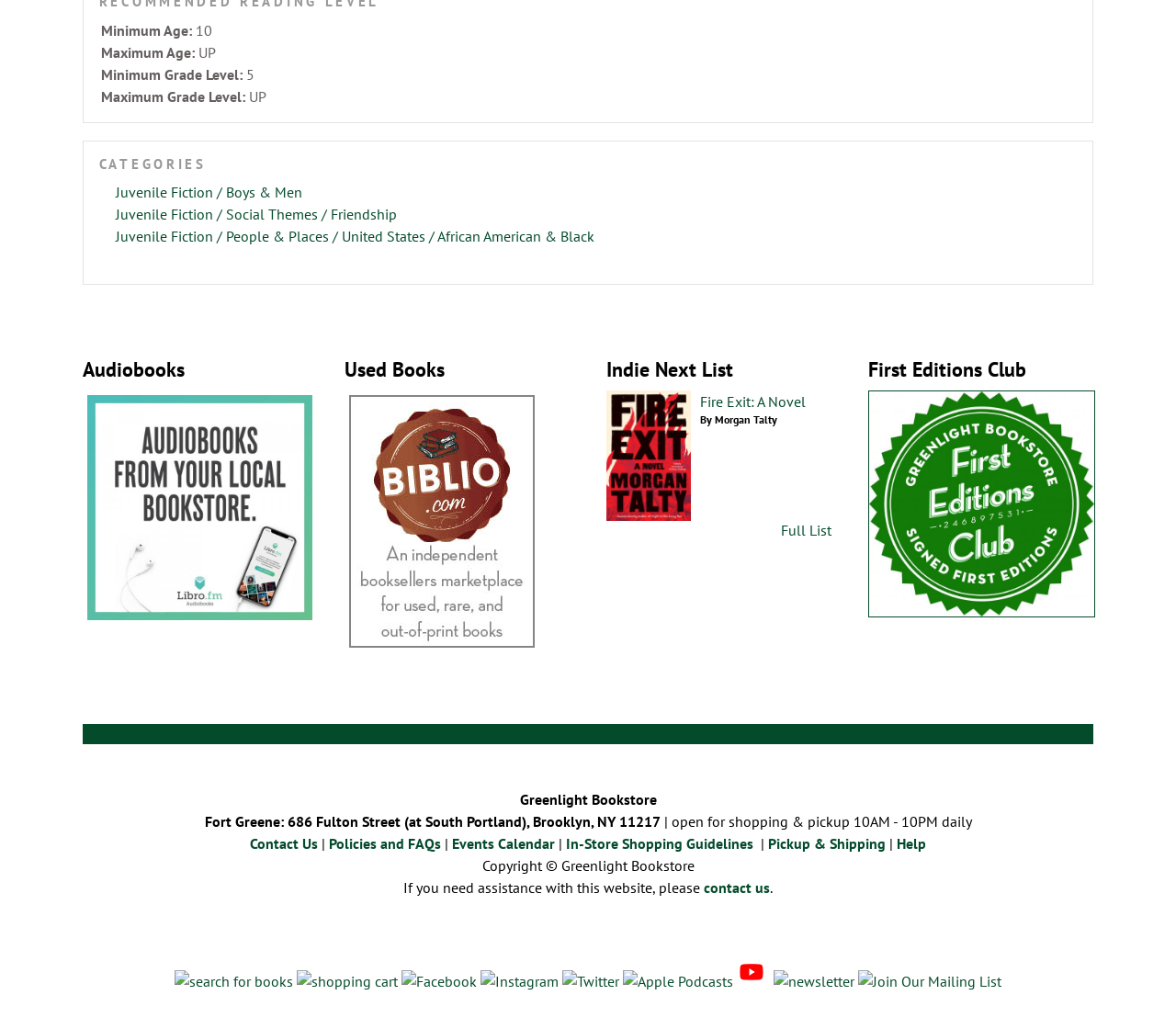Please identify the bounding box coordinates of the element I should click to complete this instruction: 'Search for books'. The coordinates should be given as four float numbers between 0 and 1, like this: [left, top, right, bottom].

[0.148, 0.945, 0.249, 0.963]